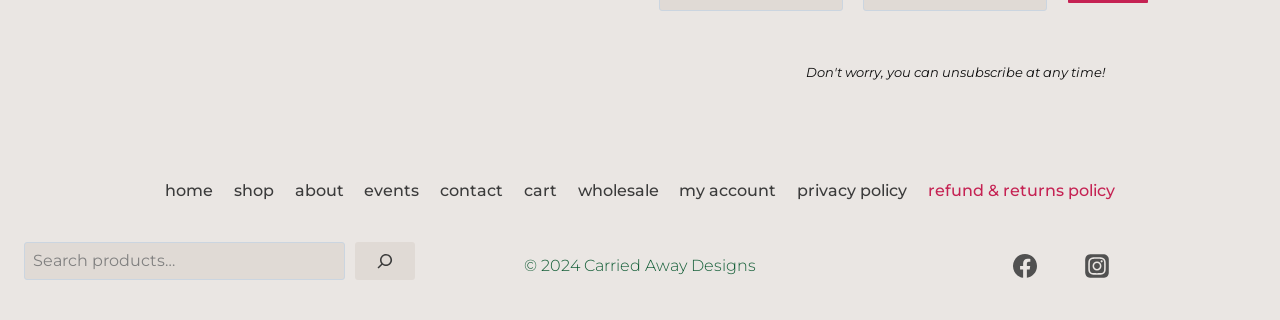How many social media links are there?
Refer to the image and provide a one-word or short phrase answer.

2